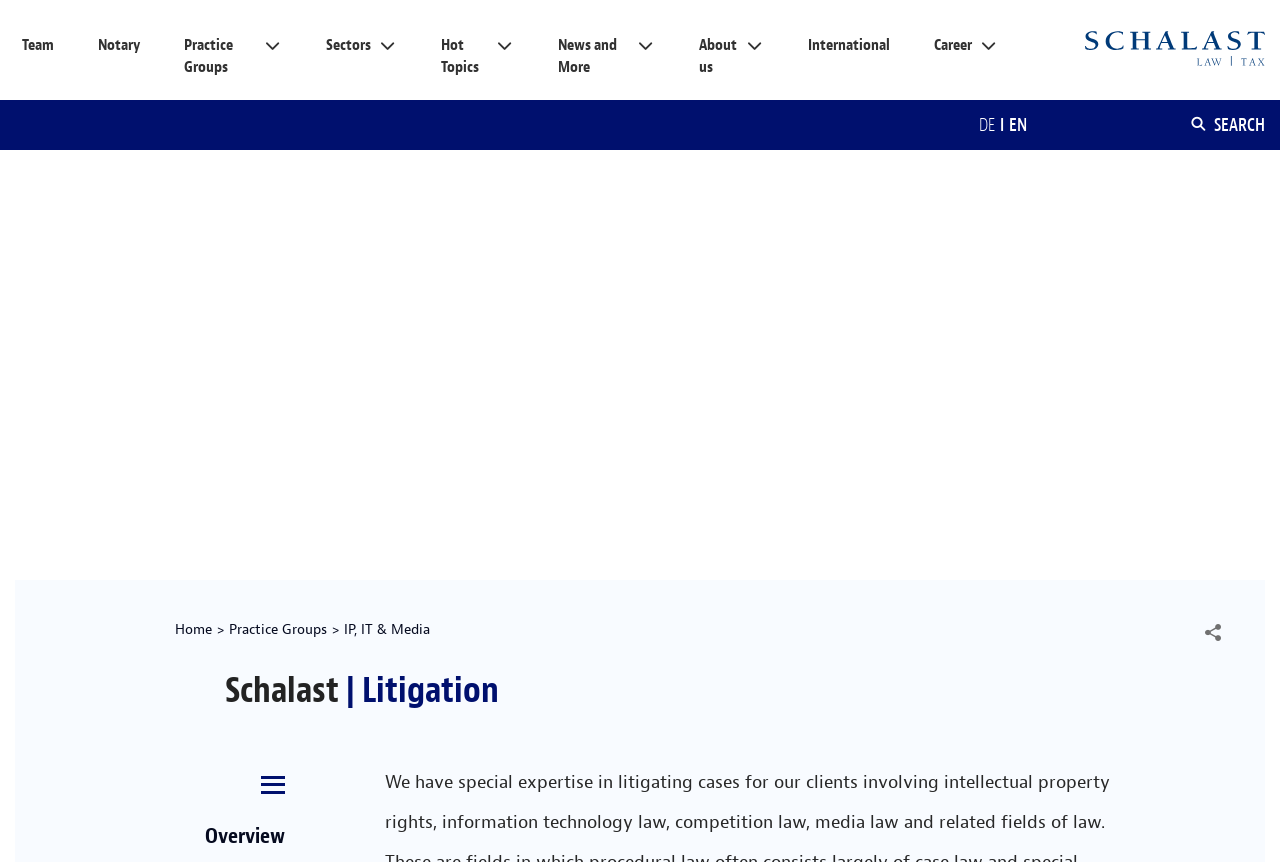Please specify the bounding box coordinates of the clickable section necessary to execute the following command: "Click on the 'Team' link".

[0.017, 0.035, 0.042, 0.07]